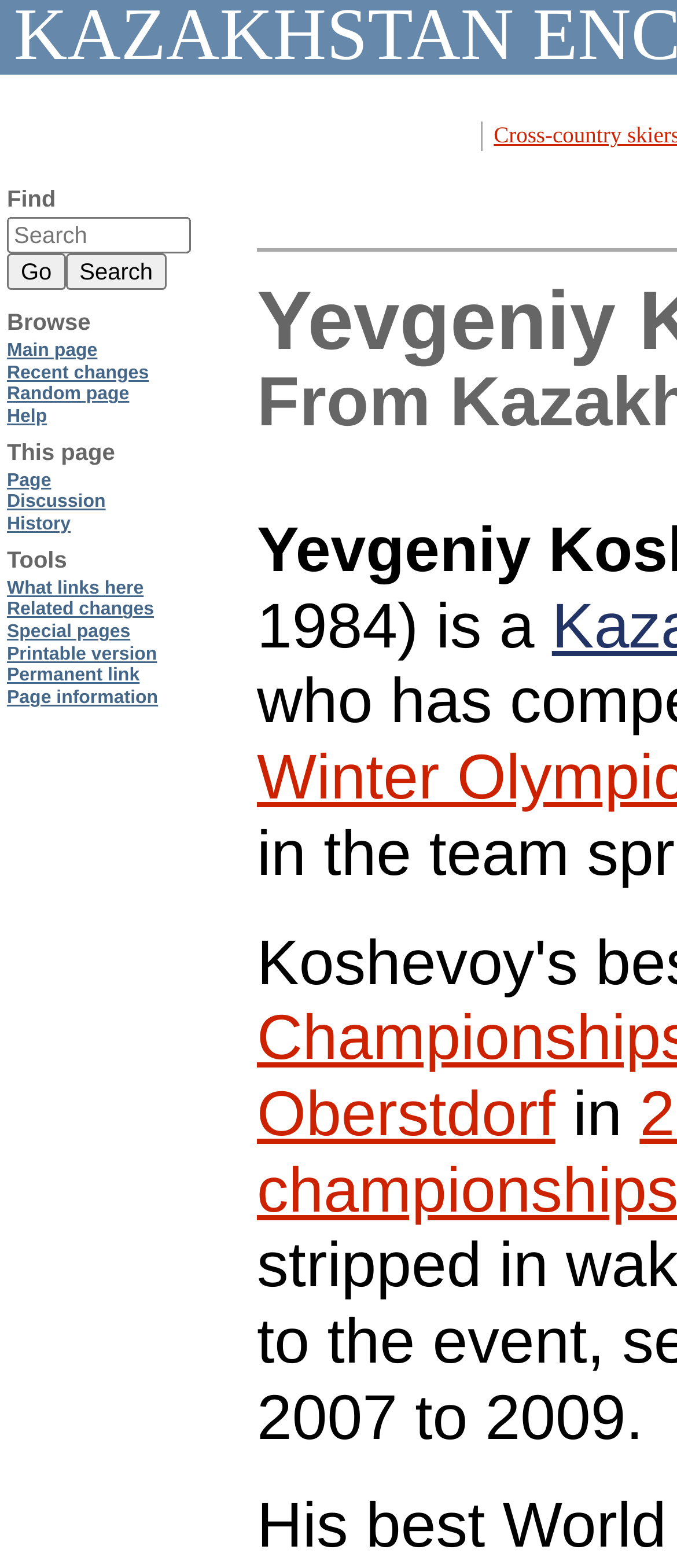Provide the bounding box coordinates in the format (top-left x, top-left y, bottom-right x, bottom-right y). All values are floating point numbers between 0 and 1. Determine the bounding box coordinate of the UI element described as: Help

[0.01, 0.259, 0.069, 0.272]